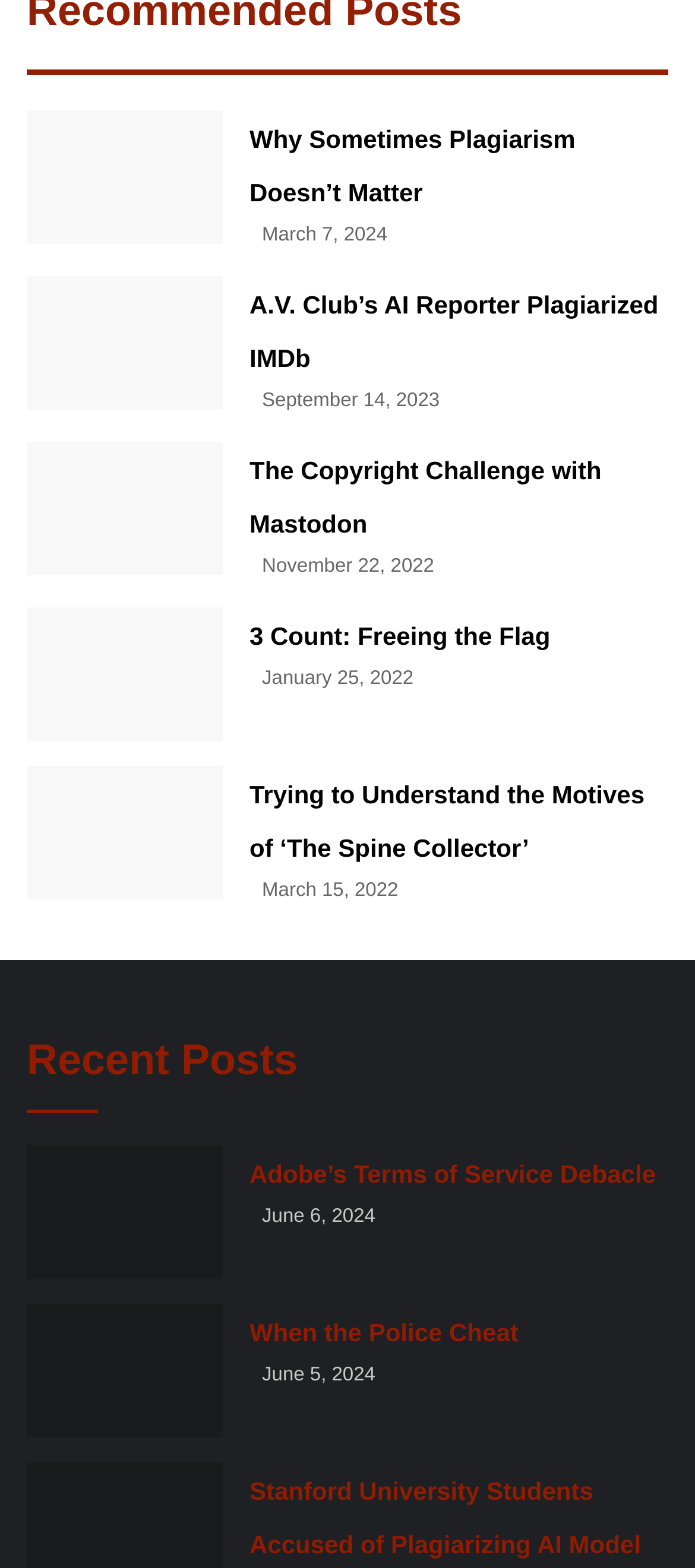What is the date of the latest article?
Please elaborate on the answer to the question with detailed information.

I looked for the StaticText elements with dates and found the latest one, which is 'June 6, 2024', corresponding to the link 'Adobe’s Terms of Service Debacle'.